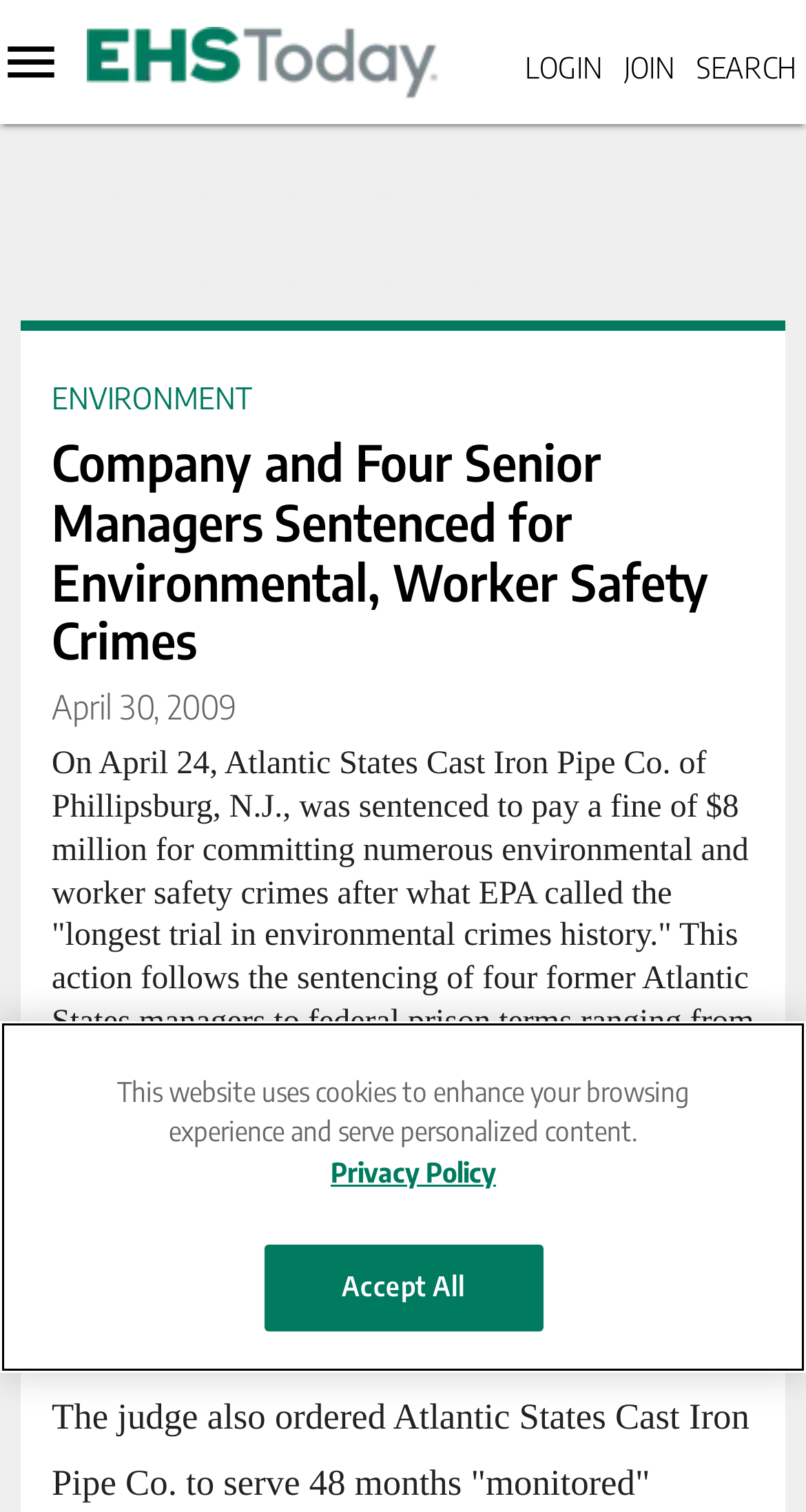Please find the bounding box coordinates of the section that needs to be clicked to achieve this instruction: "Read the news article".

[0.064, 0.286, 0.936, 0.443]